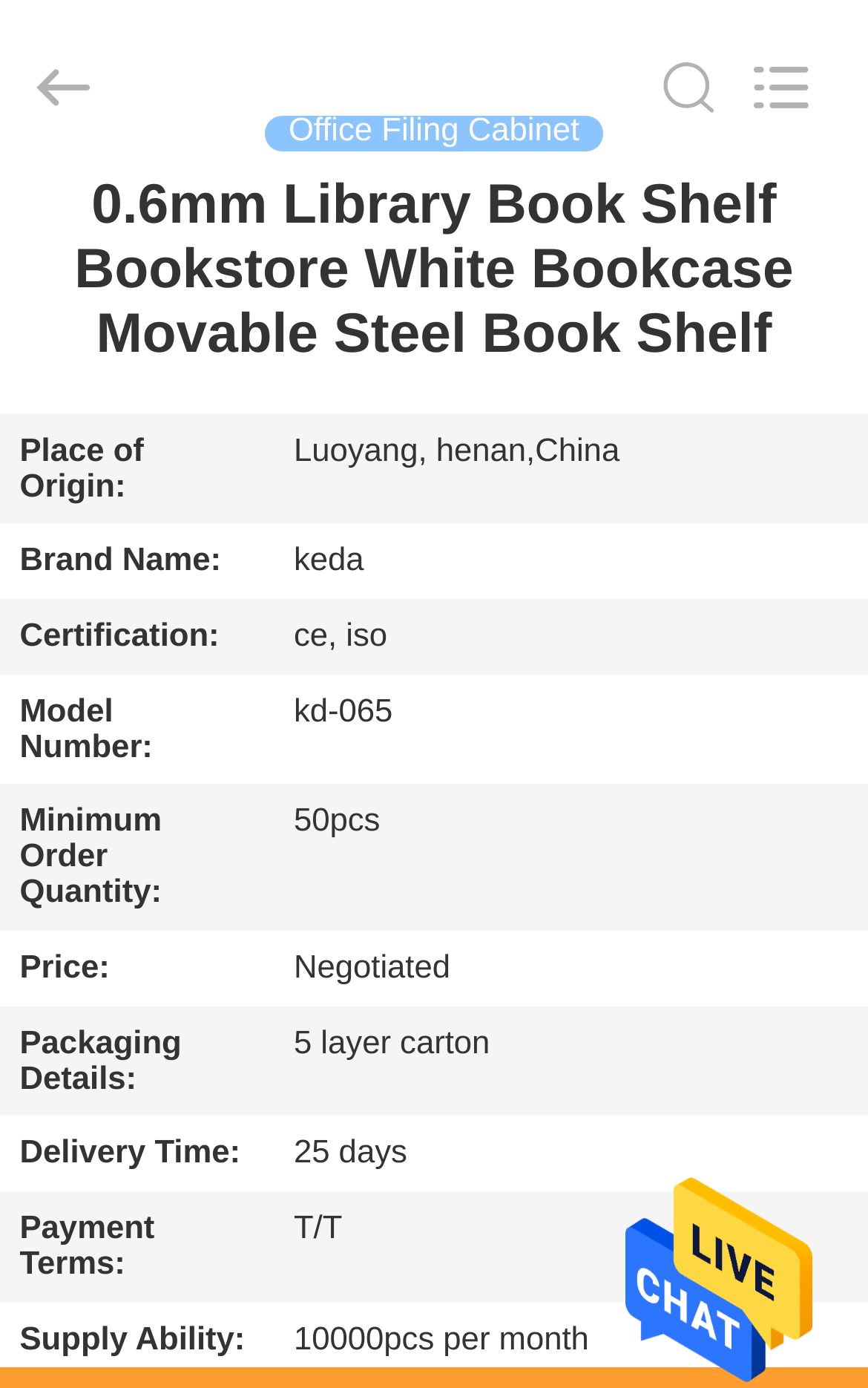Please identify the primary heading of the webpage and give its text content.

0.6mm Library Book Shelf Bookstore White Bookcase Movable Steel Book Shelf